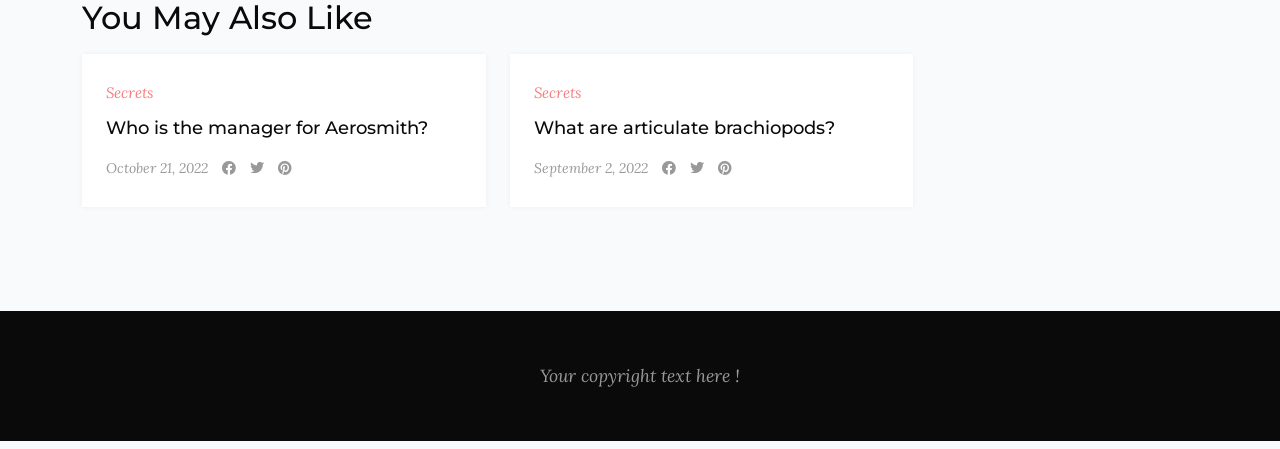Please specify the coordinates of the bounding box for the element that should be clicked to carry out this instruction: "Check the 'Breaking' news". The coordinates must be four float numbers between 0 and 1, formatted as [left, top, right, bottom].

None